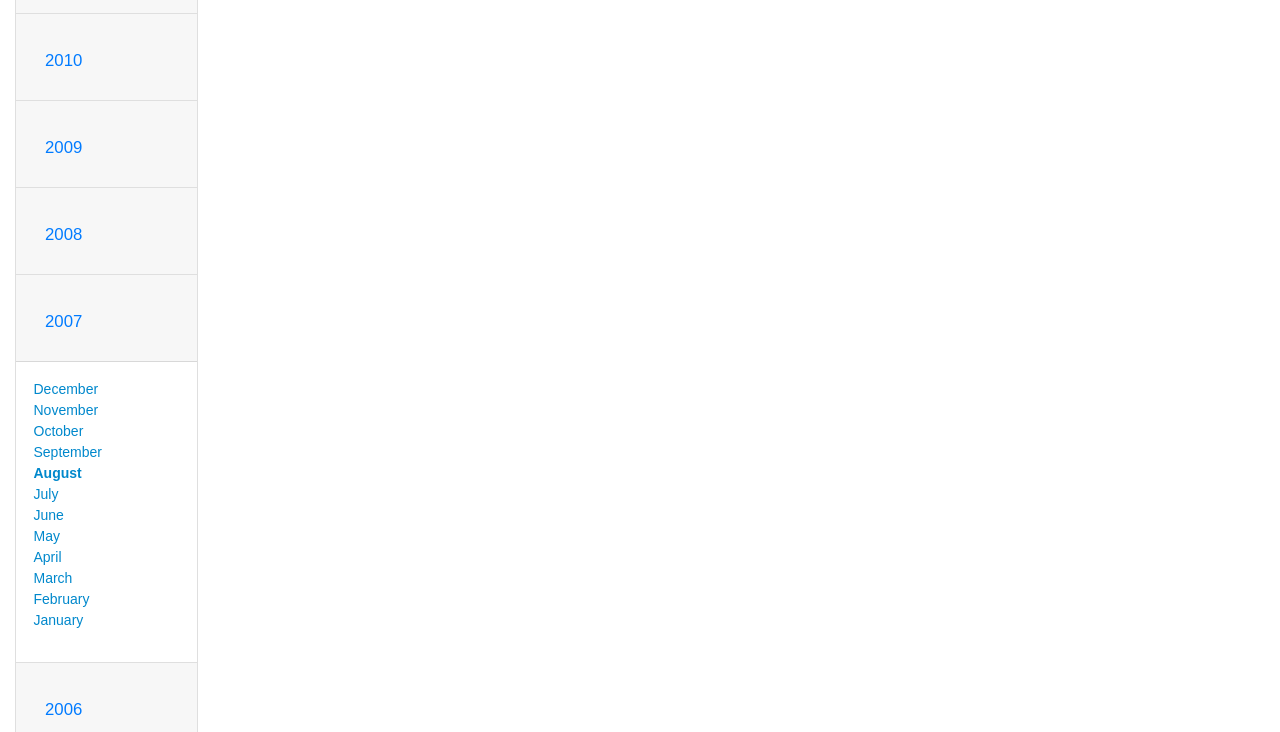What is the earliest year listed?
Kindly offer a detailed explanation using the data available in the image.

By examining the headings on the webpage, I found that the earliest year listed is 2006, which is located at the bottom of the page.